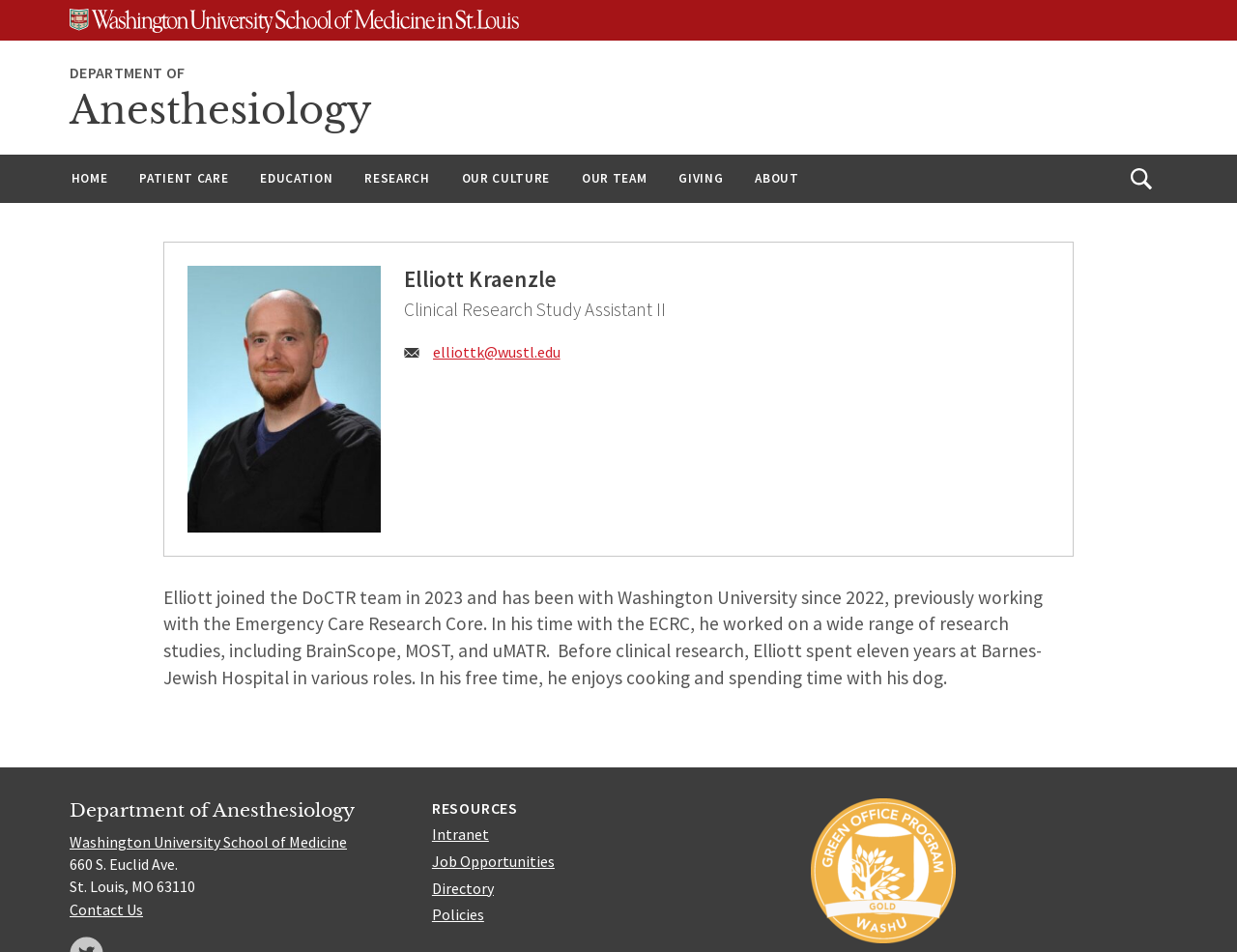Please find the bounding box coordinates of the element that you should click to achieve the following instruction: "Open the search". The coordinates should be presented as four float numbers between 0 and 1: [left, top, right, bottom].

[0.905, 0.167, 0.941, 0.209]